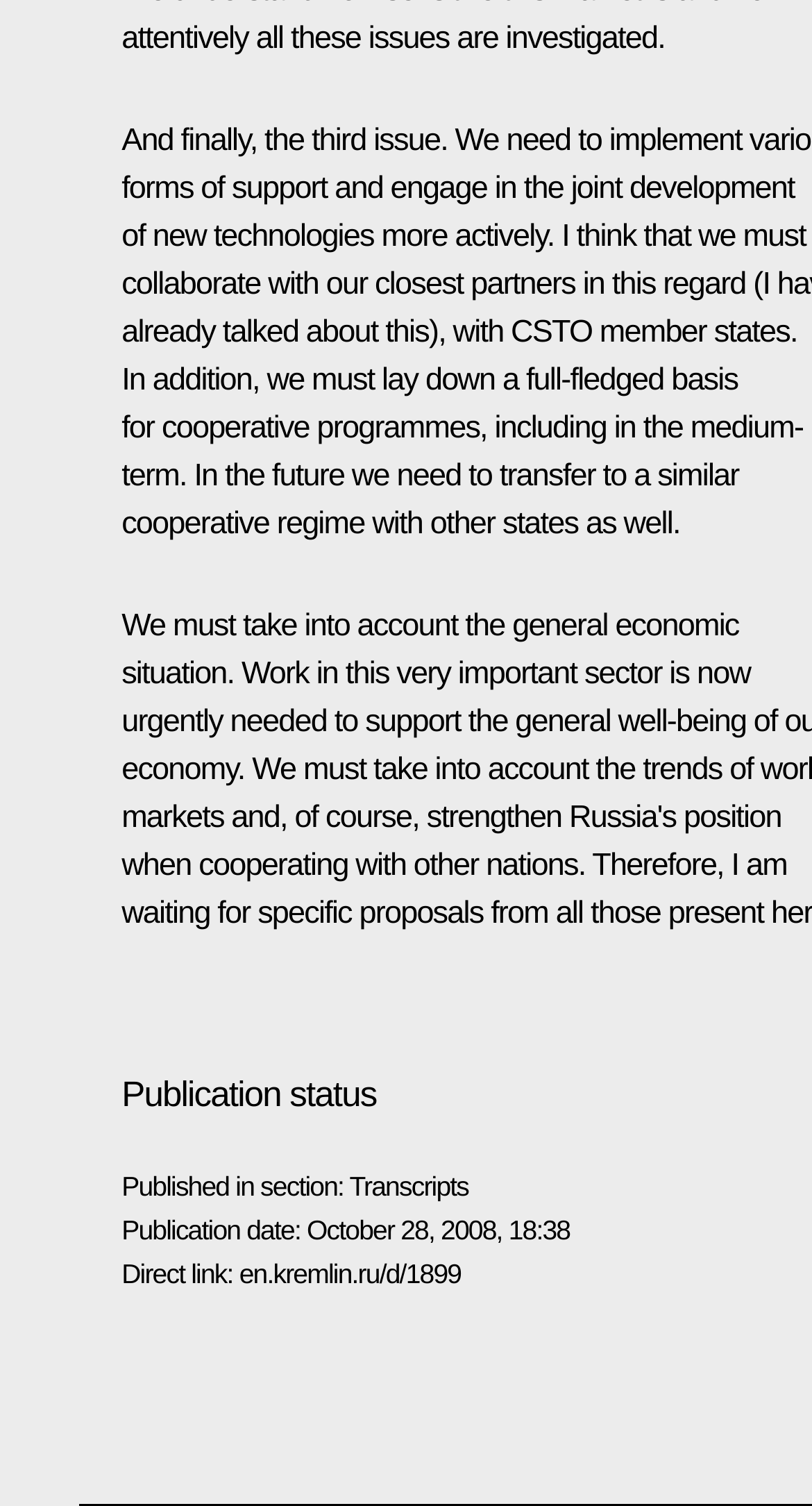From the element description en.kremlin.ru/d/1899, predict the bounding box coordinates of the UI element. The coordinates must be specified in the format (top-left x, top-left y, bottom-right x, bottom-right y) and should be within the 0 to 1 range.

[0.295, 0.835, 0.568, 0.856]